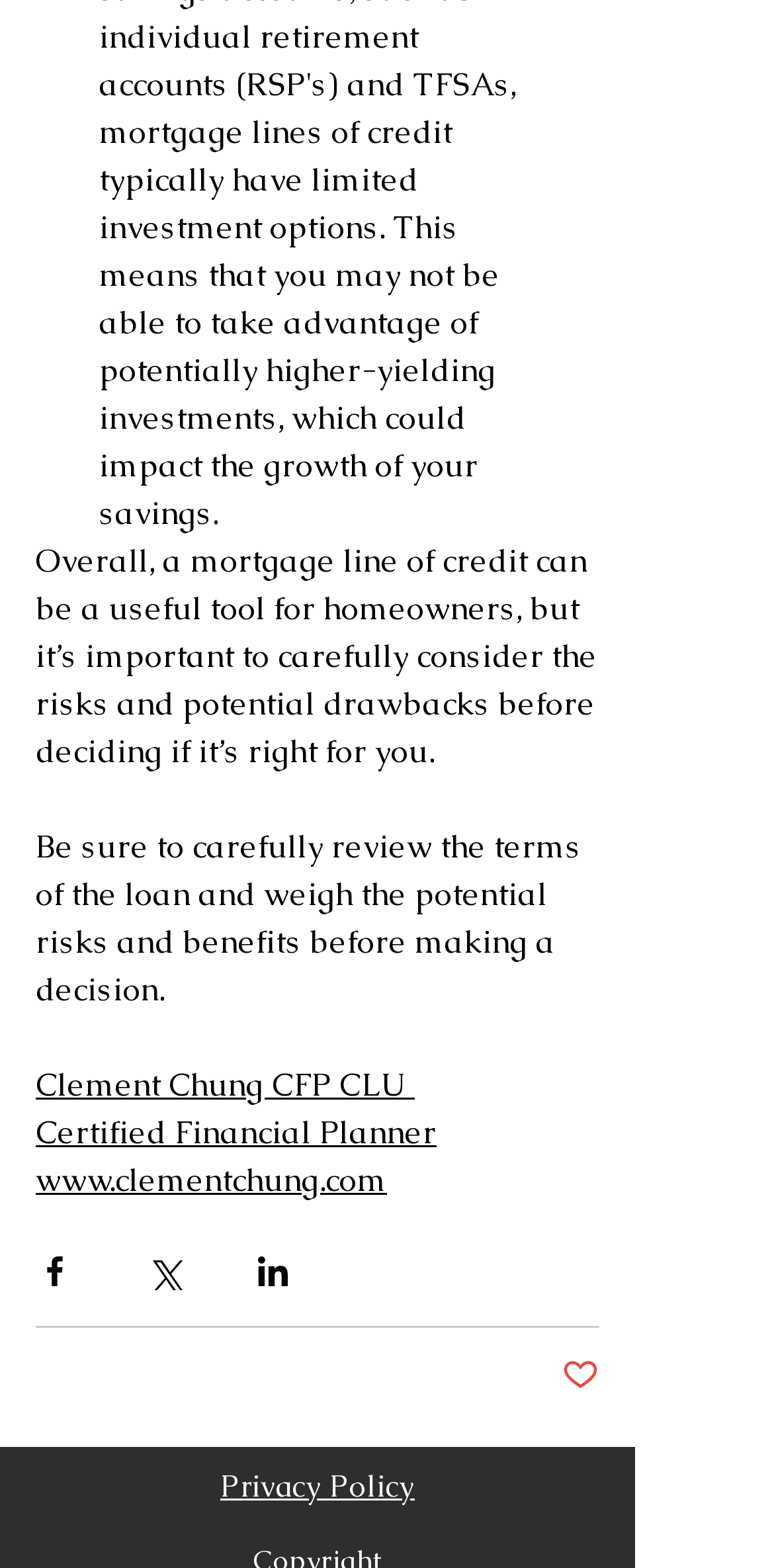Please find the bounding box coordinates of the element's region to be clicked to carry out this instruction: "Share via Twitter".

[0.187, 0.798, 0.236, 0.822]